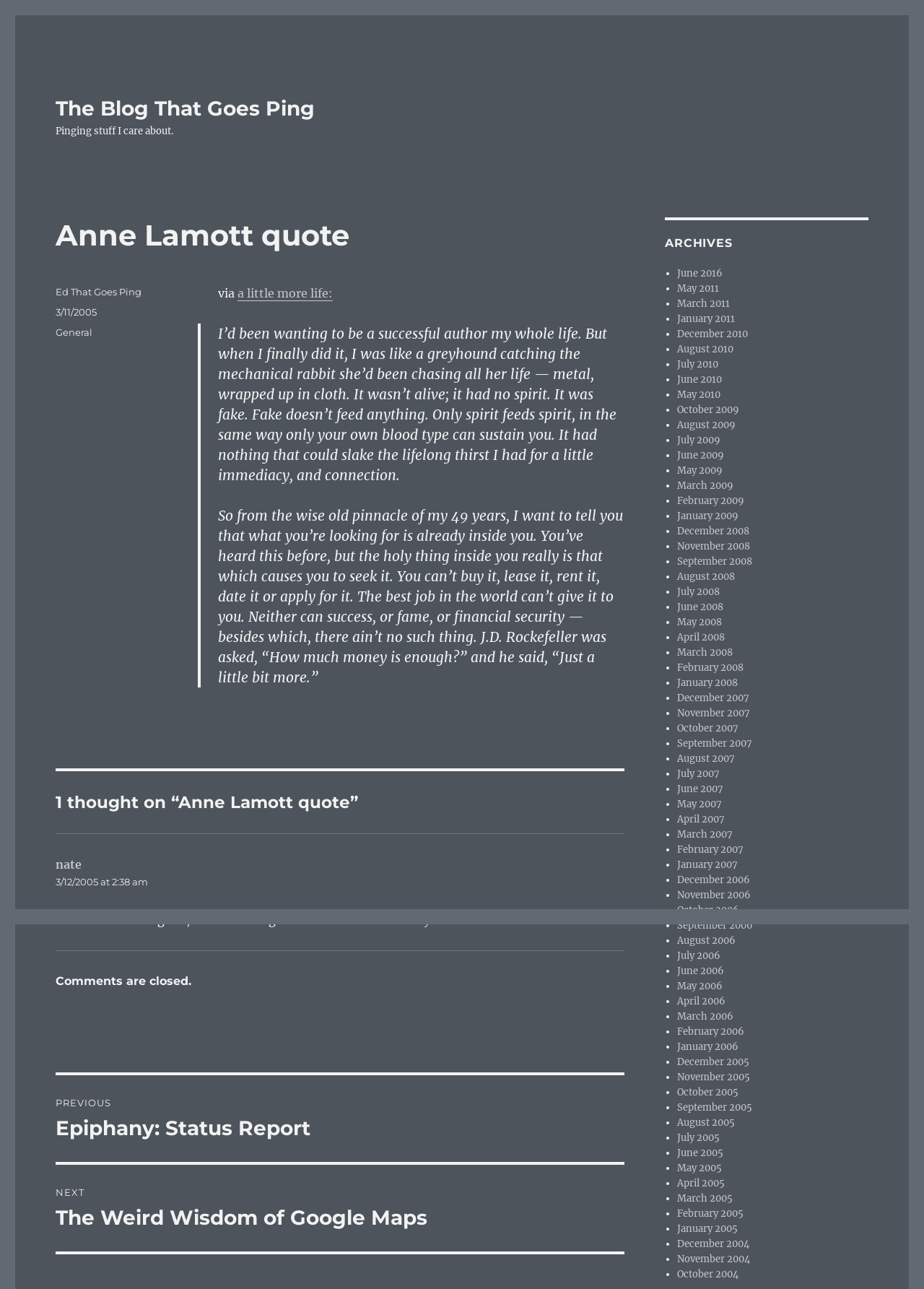How many comments are there on the post?
Based on the image, provide your answer in one word or phrase.

1